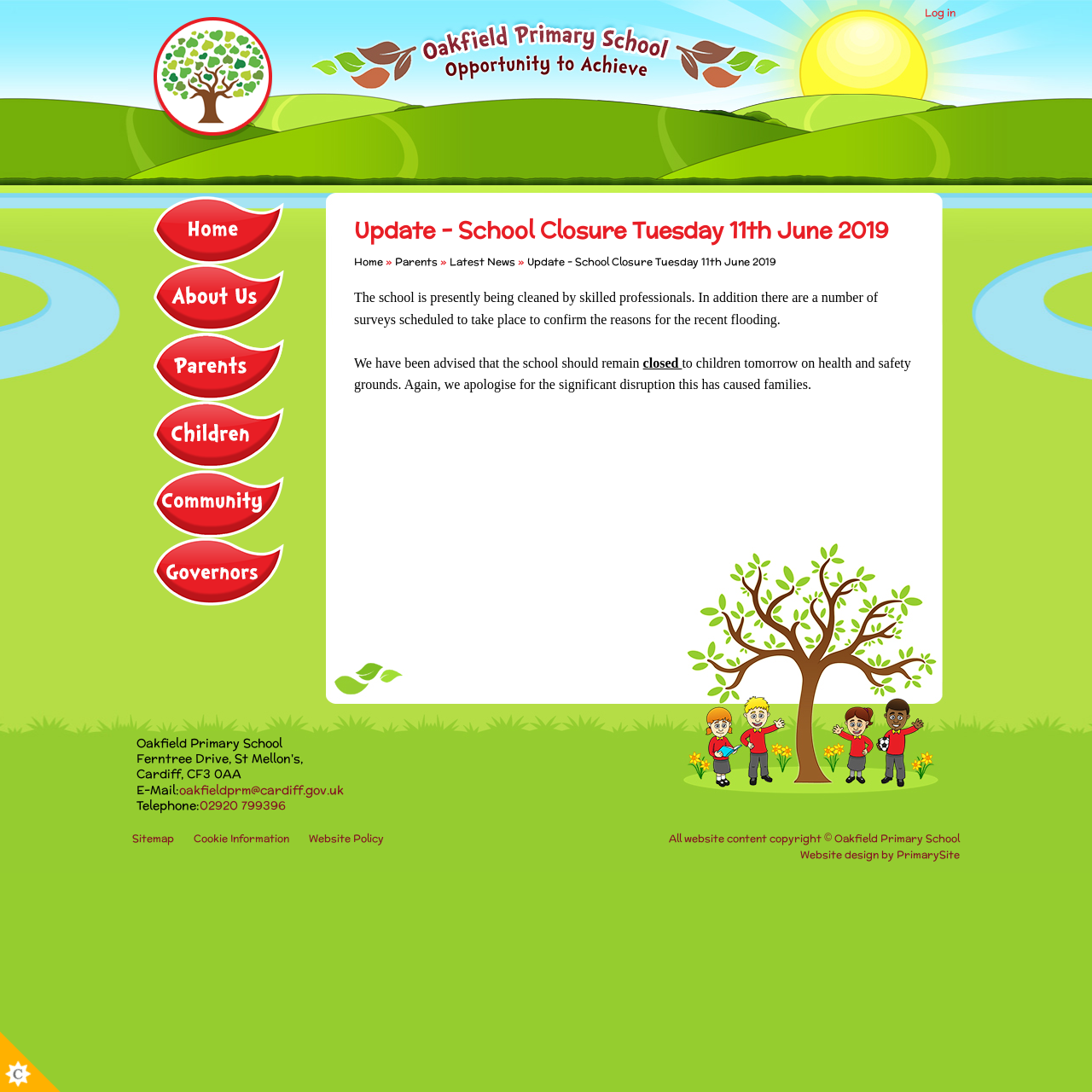Given the element description Latest News, identify the bounding box coordinates for the UI element on the webpage screenshot. The format should be (top-left x, top-left y, bottom-right x, bottom-right y), with values between 0 and 1.

[0.412, 0.233, 0.472, 0.246]